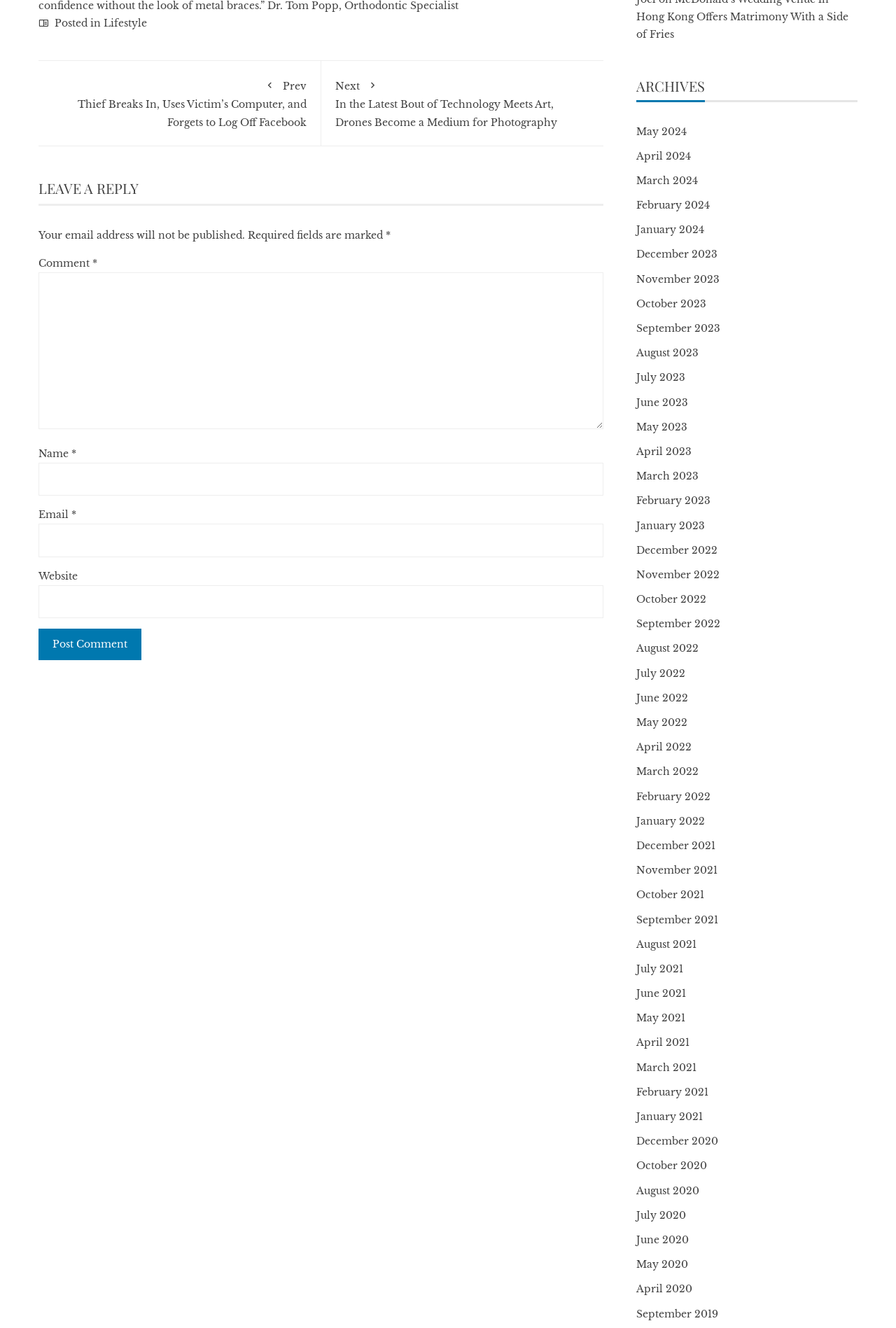Please find the bounding box coordinates of the element's region to be clicked to carry out this instruction: "View archives for May 2024".

[0.71, 0.094, 0.766, 0.104]